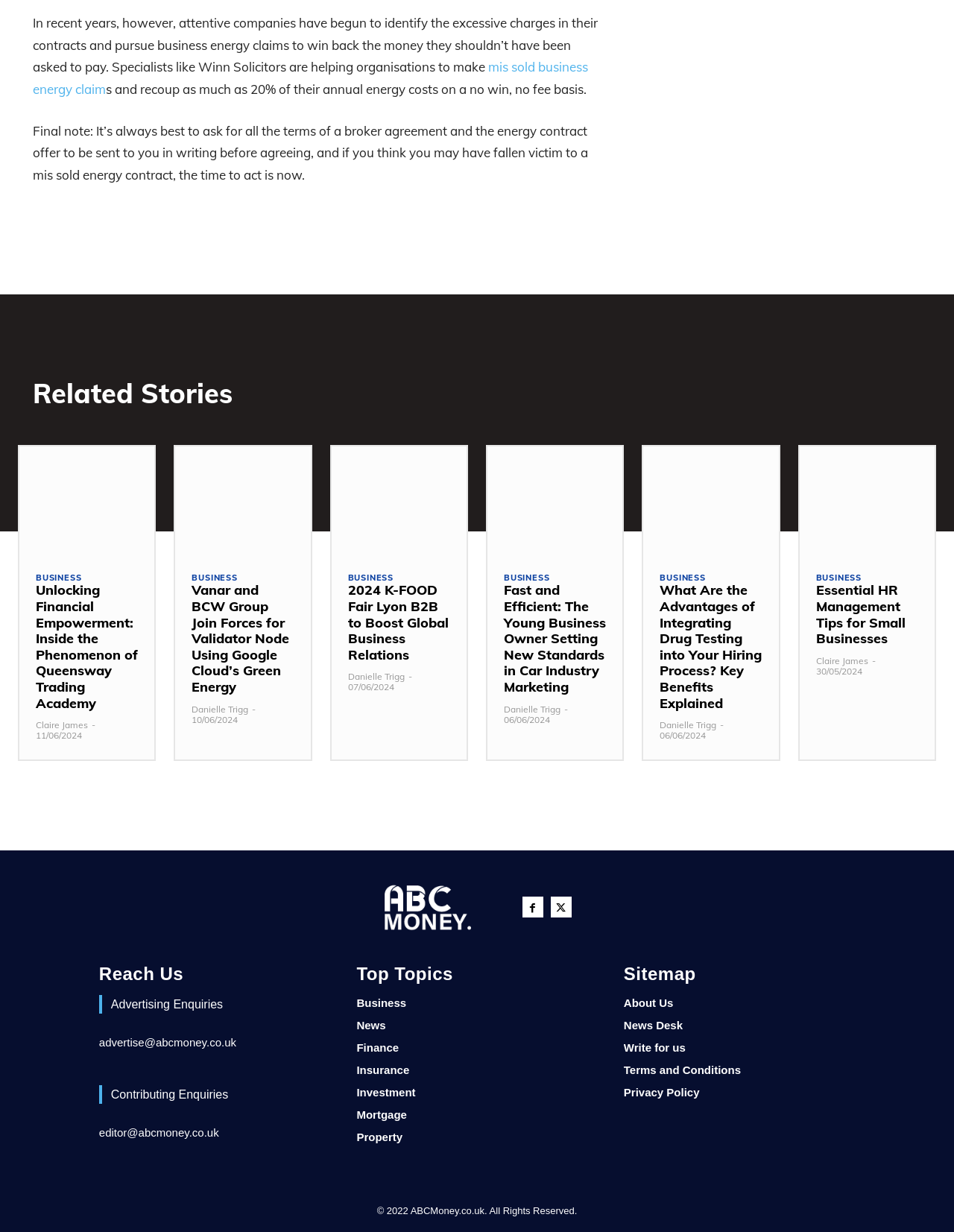What is the topic of the article 'In recent years, however, attentive companies have begun to identify the excessive charges in their contracts and pursue business energy claims to win back the money they shouldn’t have been asked to pay.'?
Use the information from the screenshot to give a comprehensive response to the question.

The topic of the article is business energy claims, which can be inferred from the content of the article, specifically the sentence 'In recent years, however, attentive companies have begun to identify the excessive charges in their contracts and pursue business energy claims to win back the money they shouldn’t have been asked to pay.'